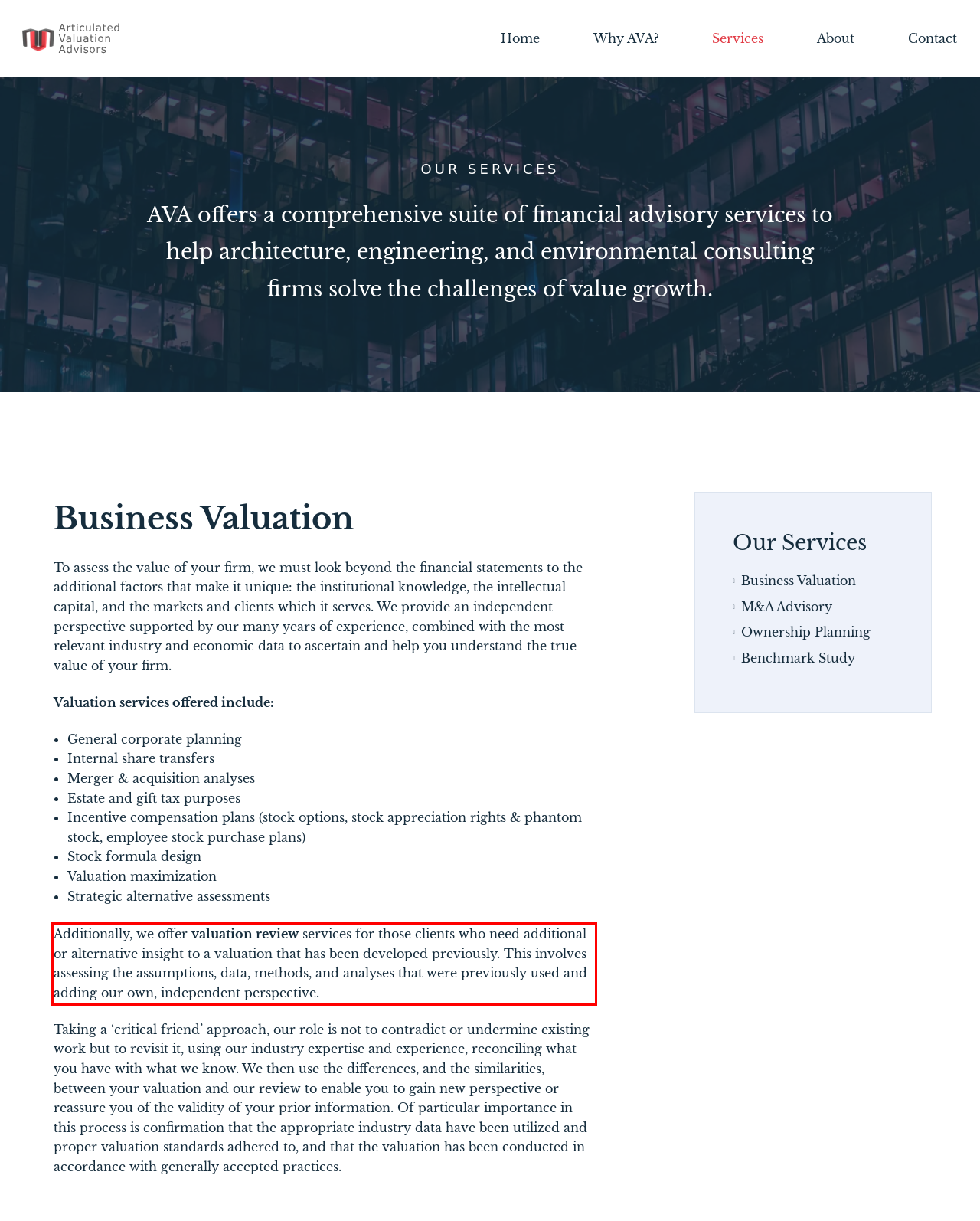Examine the screenshot of the webpage, locate the red bounding box, and perform OCR to extract the text contained within it.

Additionally, we offer valuation review services for those clients who need additional or alternative insight to a valuation that has been developed previously. This involves assessing the assumptions, data, methods, and analyses that were previously used and adding our own, independent perspective.